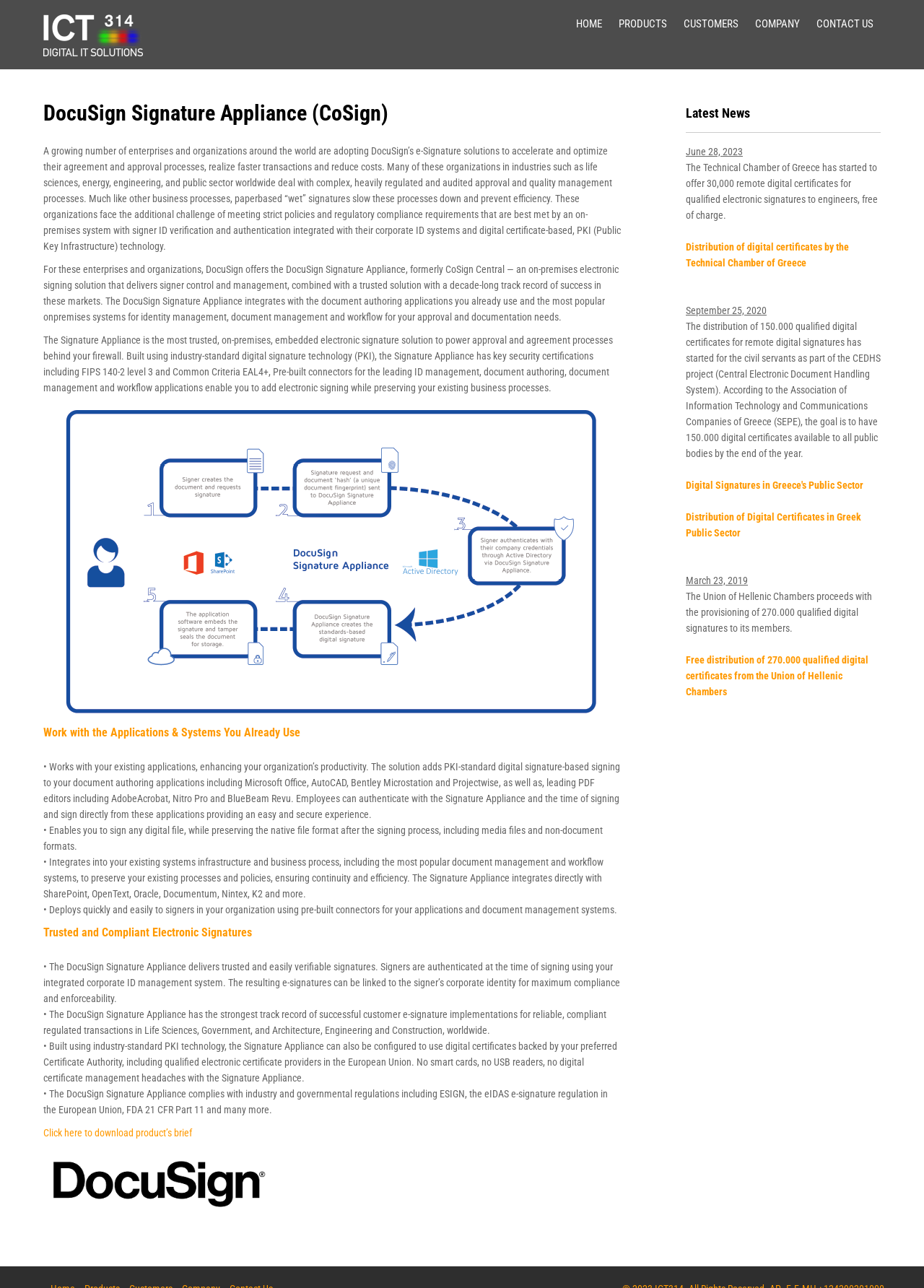Please specify the bounding box coordinates of the clickable section necessary to execute the following command: "Click HOME".

[0.616, 0.01, 0.659, 0.027]